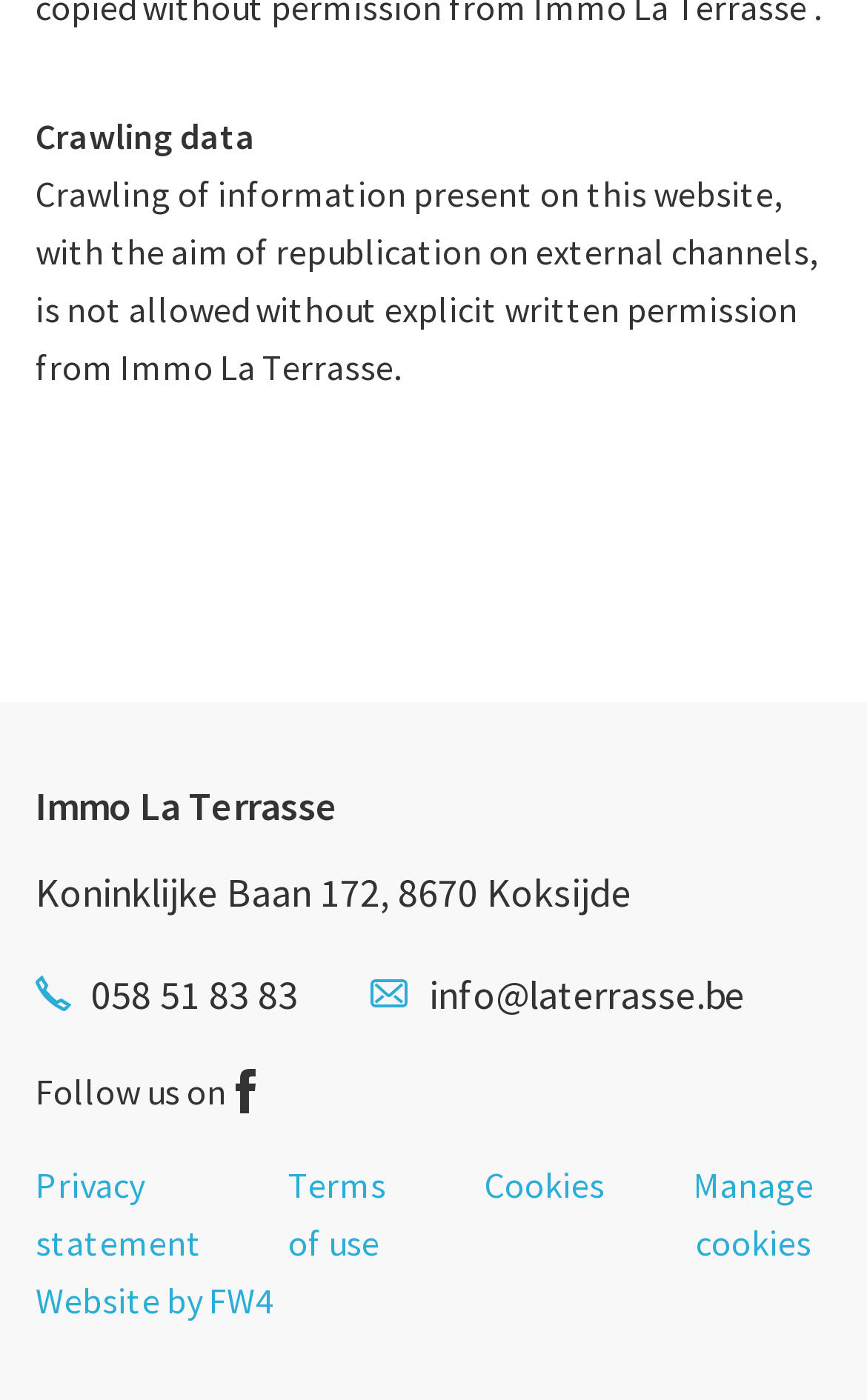Can you show the bounding box coordinates of the region to click on to complete the task described in the instruction: "Follow 'Follow us on'"?

[0.041, 0.758, 0.295, 0.8]